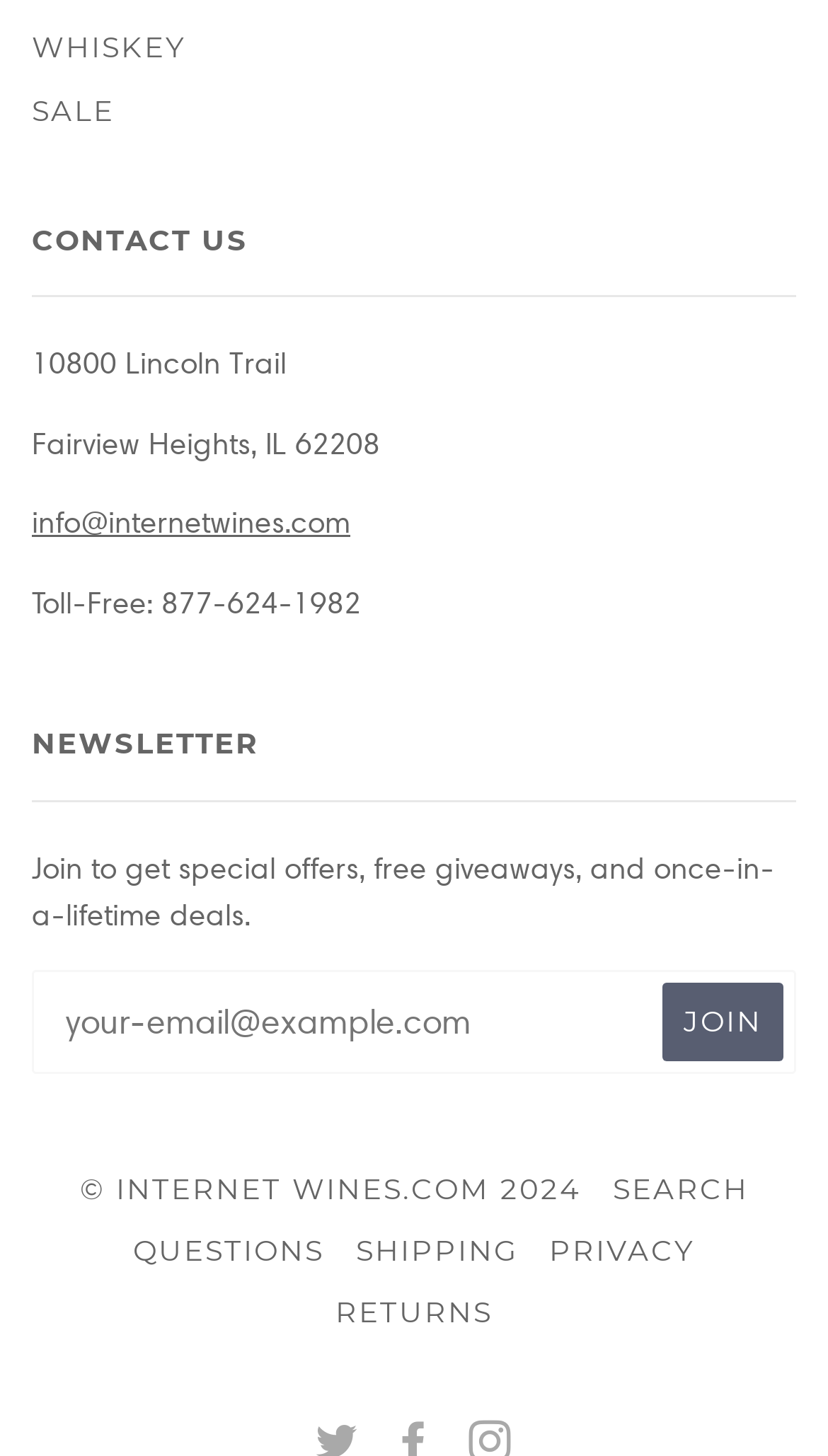Please provide a brief answer to the question using only one word or phrase: 
What is the copyright year of the website?

2024